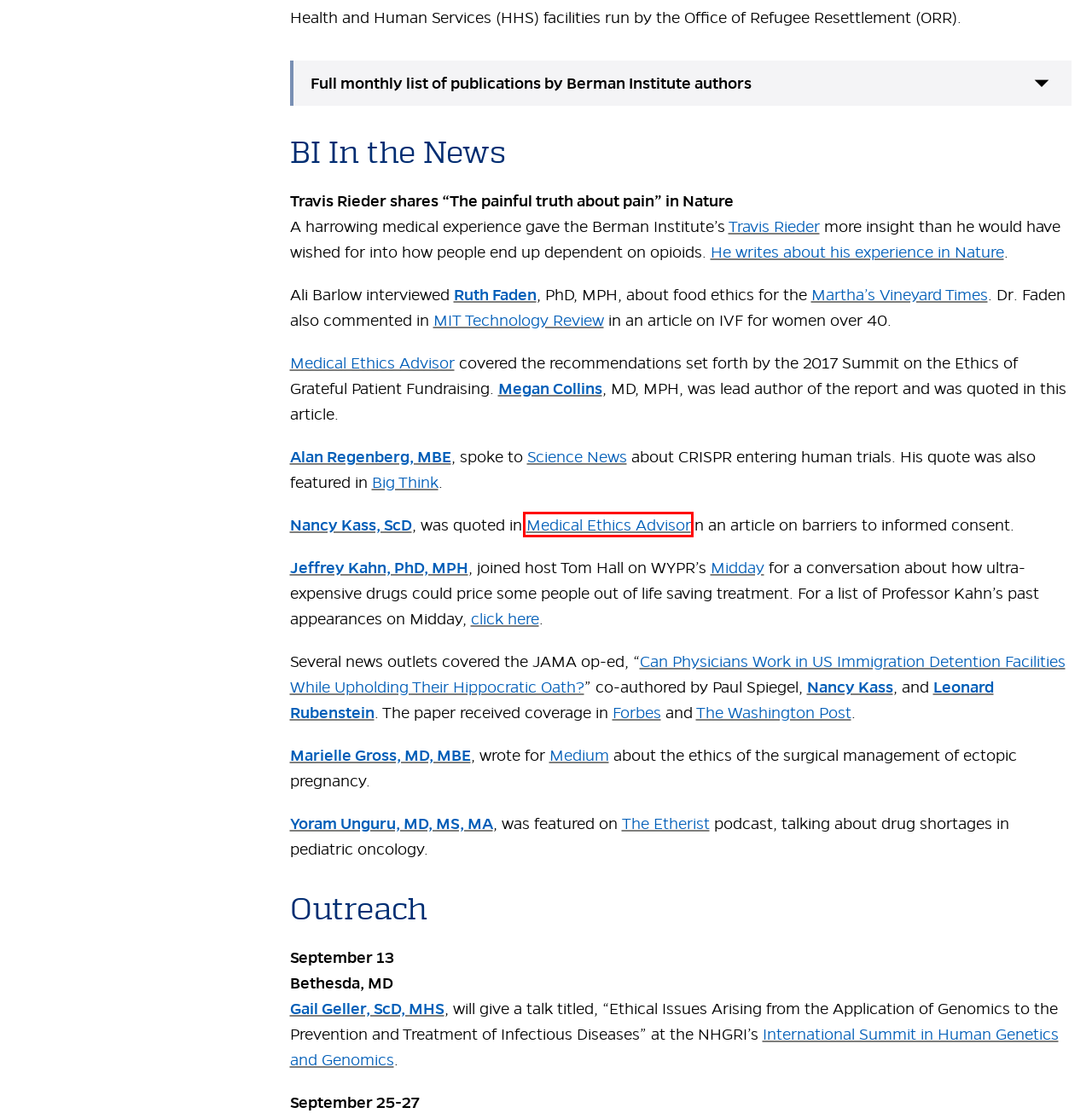You are presented with a screenshot of a webpage that includes a red bounding box around an element. Determine which webpage description best matches the page that results from clicking the element within the red bounding box. Here are the candidates:
A. International Summit in Human Genetics and Genomics
B. Megan Collins, MD - Johns Hopkins Berman Institute of Bioethics
C. Jeffrey Kahn, PhD, MPH - Johns Hopkins Berman Institute of Bioethics
D. Gail Geller, ScD, MHS - Johns Hopkins Berman Institute of Bioethics
E. Marielle Gross, MD - Johns Hopkins Berman Institute of Bioethics
F. Leonard Rubenstein, JD, LLM - Johns Hopkins Berman Institute of Bioethics
G. Complex Language Hinders Informed Consent | 2019-07-17 | Relias Media
H. Yoram Unguru, MD, MS, MA - Johns Hopkins Berman Institute of Bioethics

G